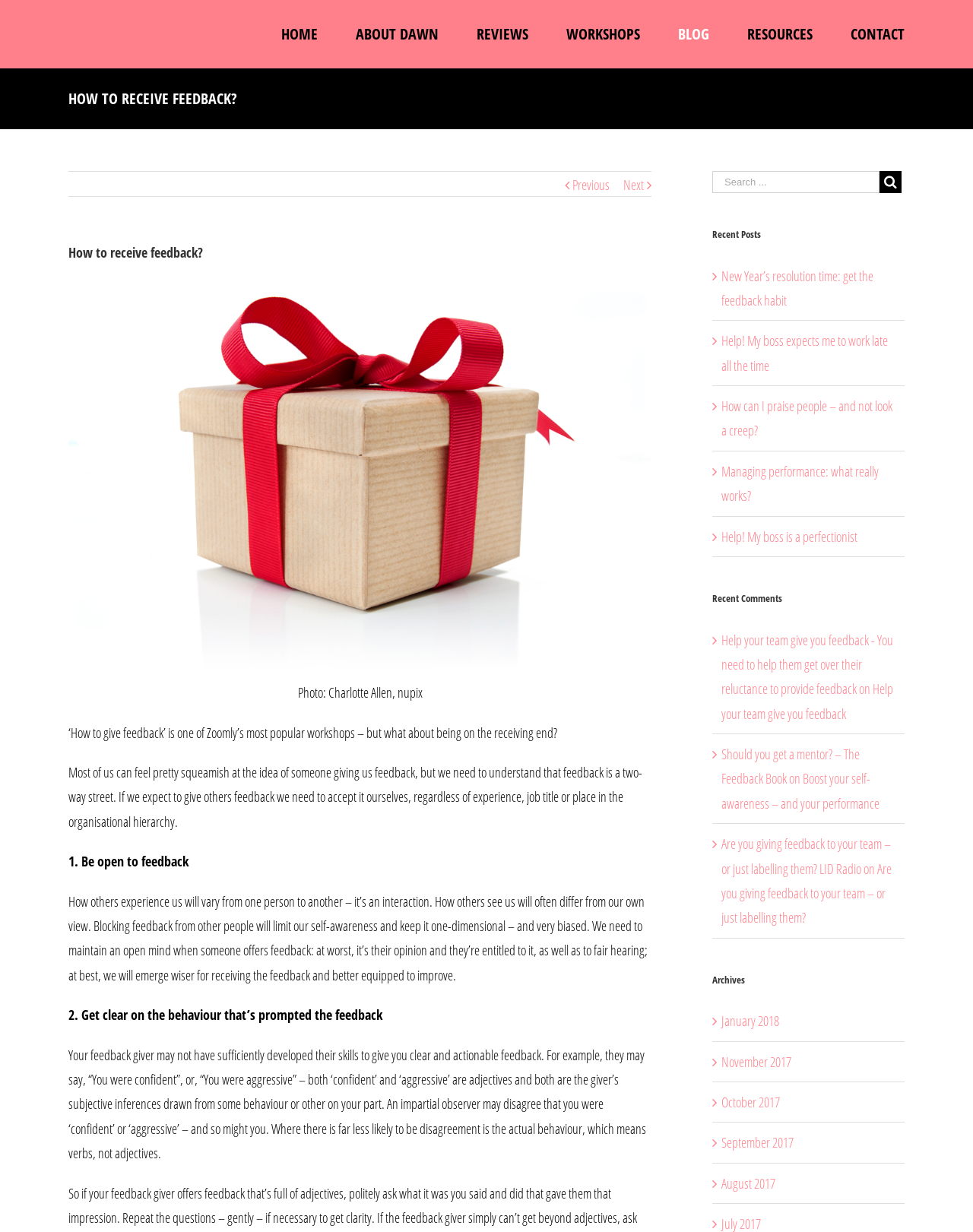Determine the bounding box coordinates for the UI element with the following description: "November 2017". The coordinates should be four float numbers between 0 and 1, represented as [left, top, right, bottom].

[0.741, 0.854, 0.813, 0.869]